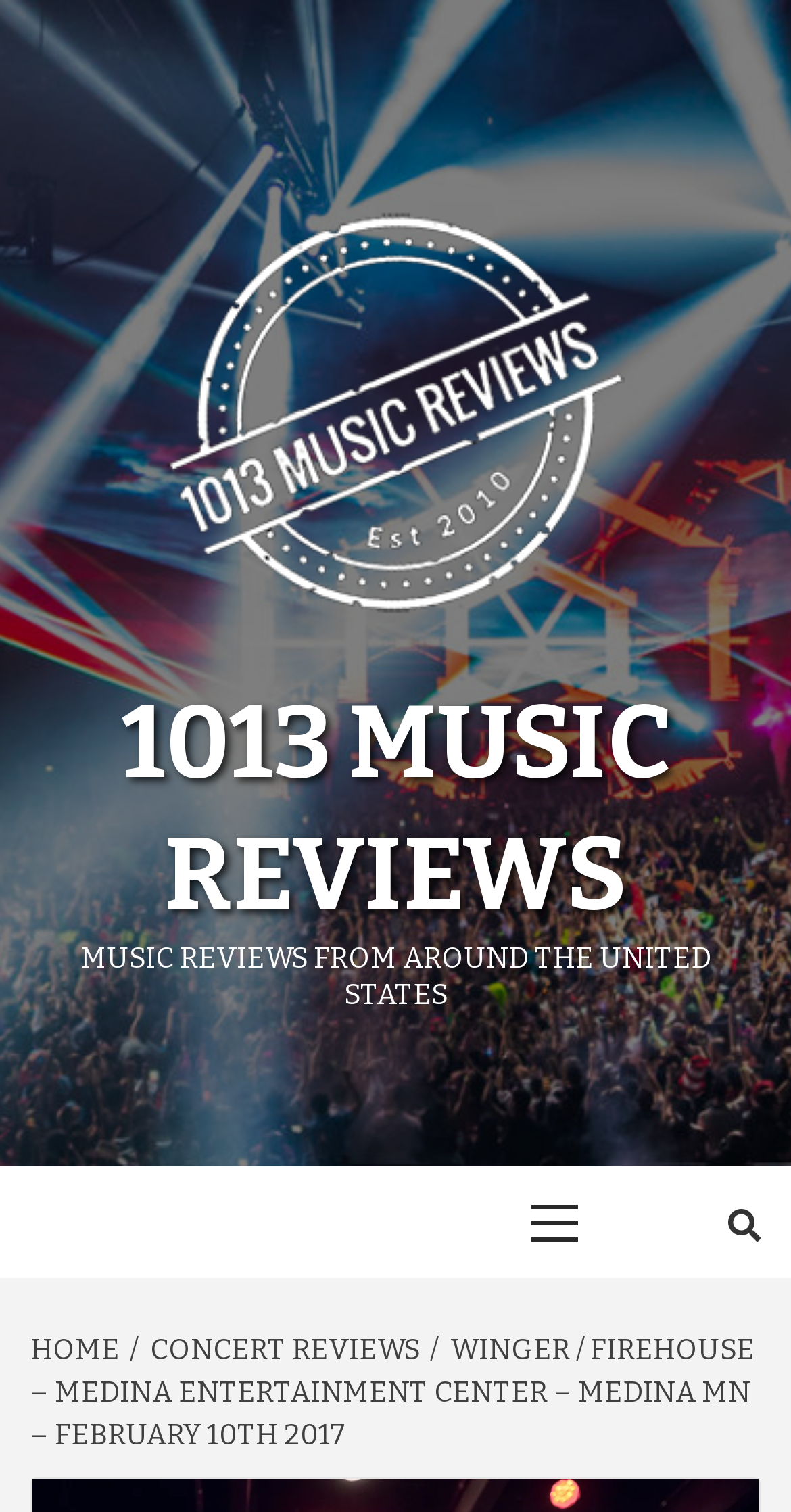What is the name of the music review website?
Look at the image and respond with a single word or a short phrase.

1013 Music Reviews